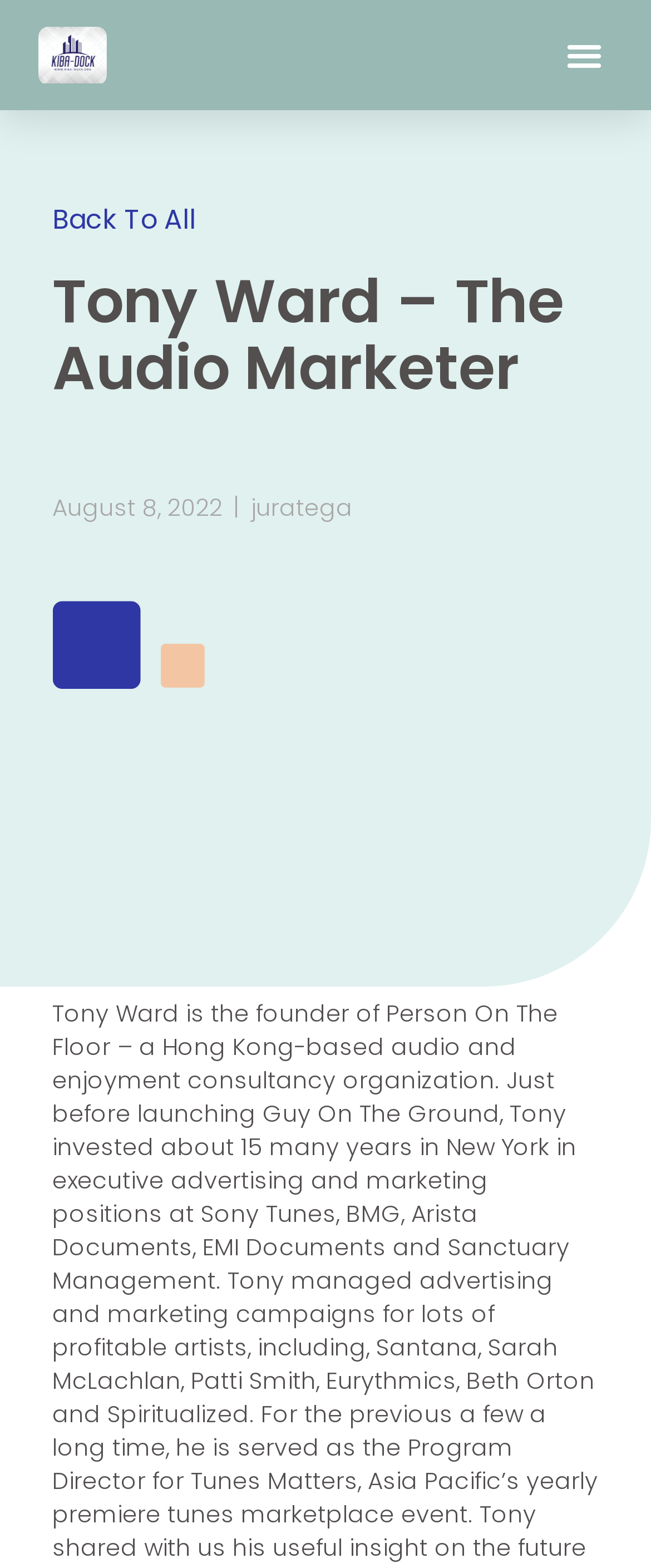What is the function of the button at the top right corner?
Look at the image and answer the question with a single word or phrase.

Menu Toggle